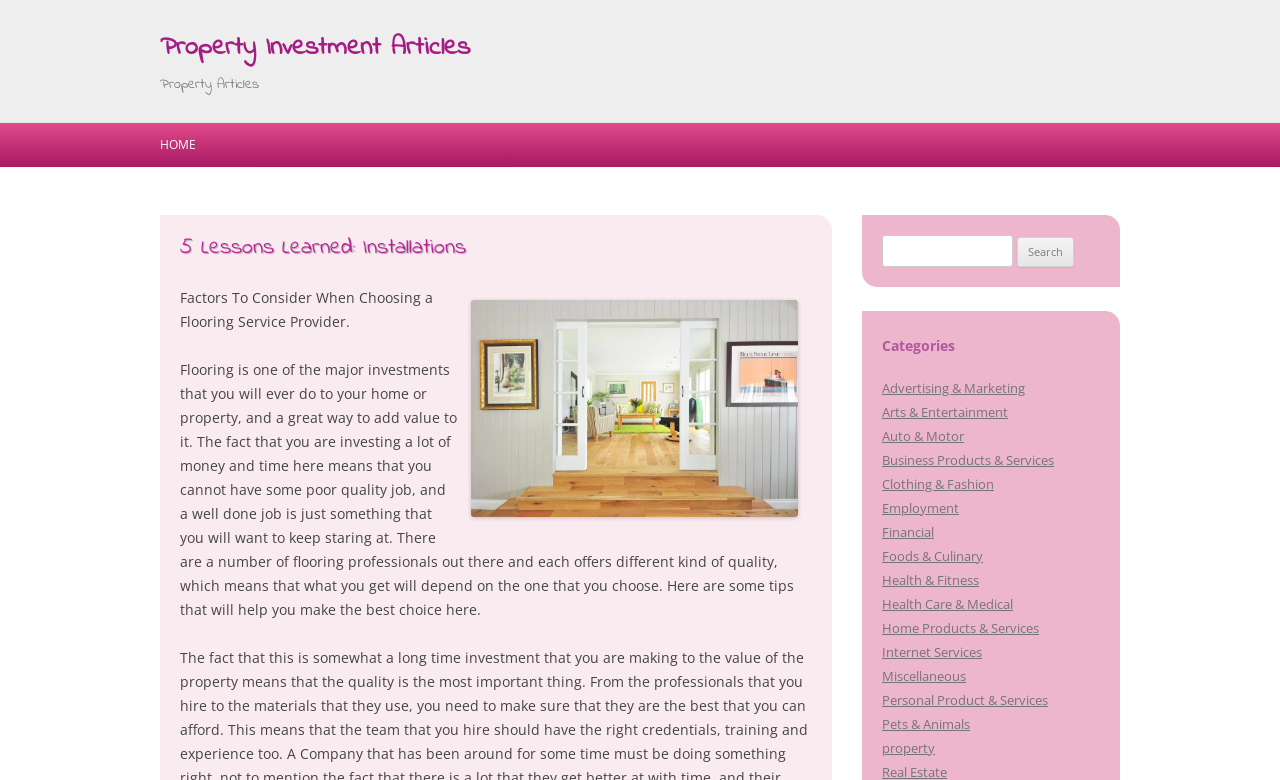Provide a thorough description of the webpage's content and layout.

The webpage is about property investment articles, with a focus on a specific article titled "5 Lessons Learned: Installations". At the top of the page, there is a heading that reads "Property Investment Articles" with a link to the same title. Below this, there is a smaller heading that says "Property Articles".

On the left side of the page, there is a navigation menu with links to different sections, including "HOME", "Skip to content", and various categories such as "Advertising & Marketing", "Arts & Entertainment", and "Property". The "HOME" link is accompanied by a header that displays the title of the current article, "5 Lessons Learned: Installations", along with an image and a brief summary of the article.

The main content of the page is a lengthy article that discusses factors to consider when choosing a flooring service provider. The article is divided into paragraphs and provides tips and advice on how to make the best choice.

On the right side of the page, there is a search bar with a label "Search for:" and a button to submit the search query. Below the search bar, there are links to various categories, including "Employment", "Financial", "Health & Fitness", and "Home Products & Services", among others.